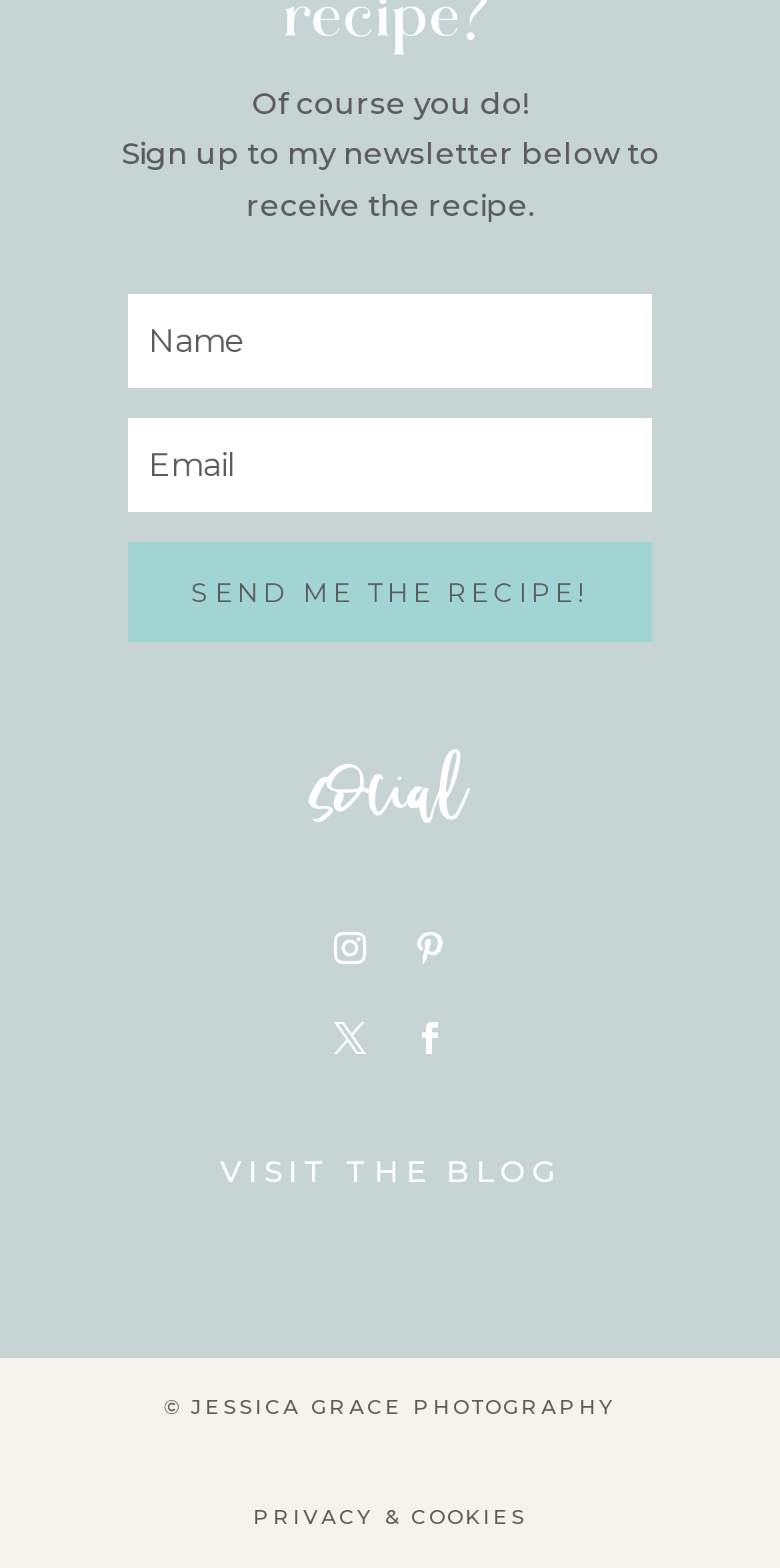How many textboxes are there for input?
Provide a short answer using one word or a brief phrase based on the image.

2